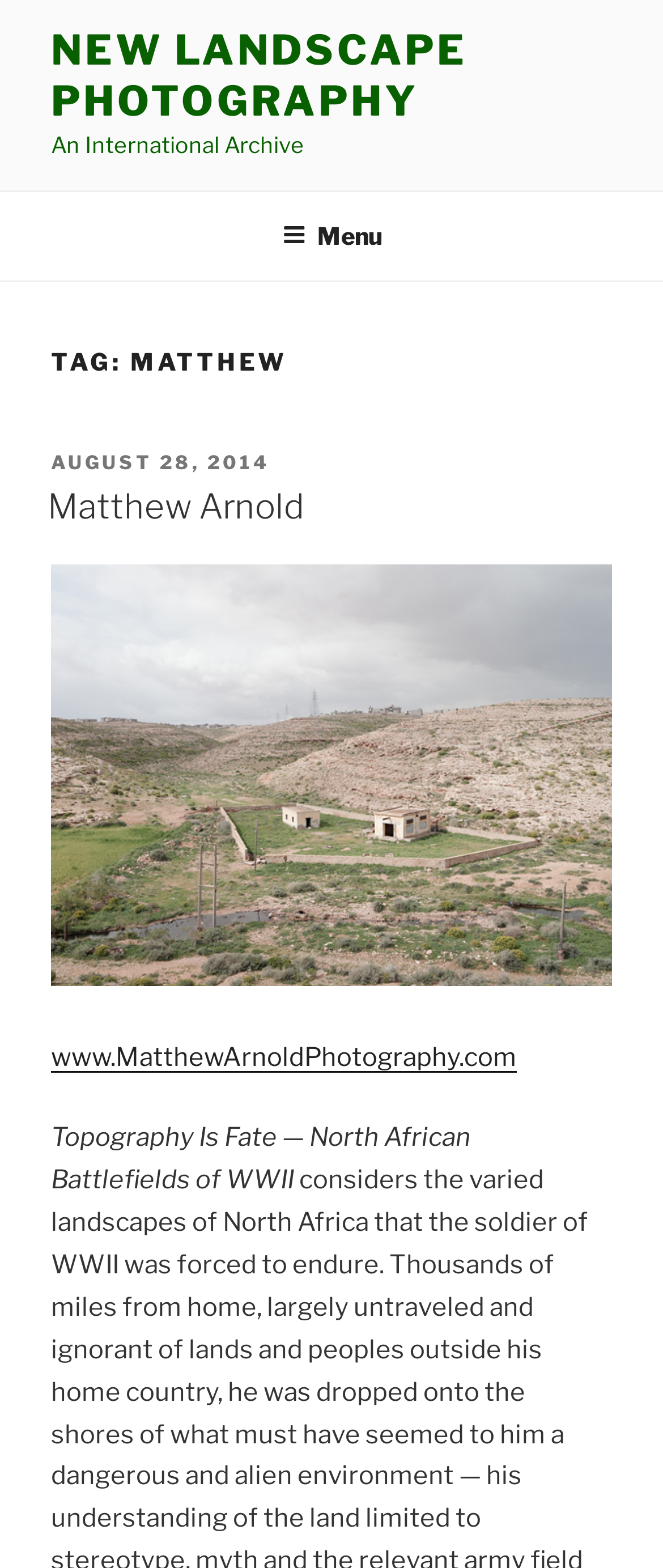What is the title of the photography project?
Based on the image, give a one-word or short phrase answer.

Topography Is Fate — North African Battlefields of WWII